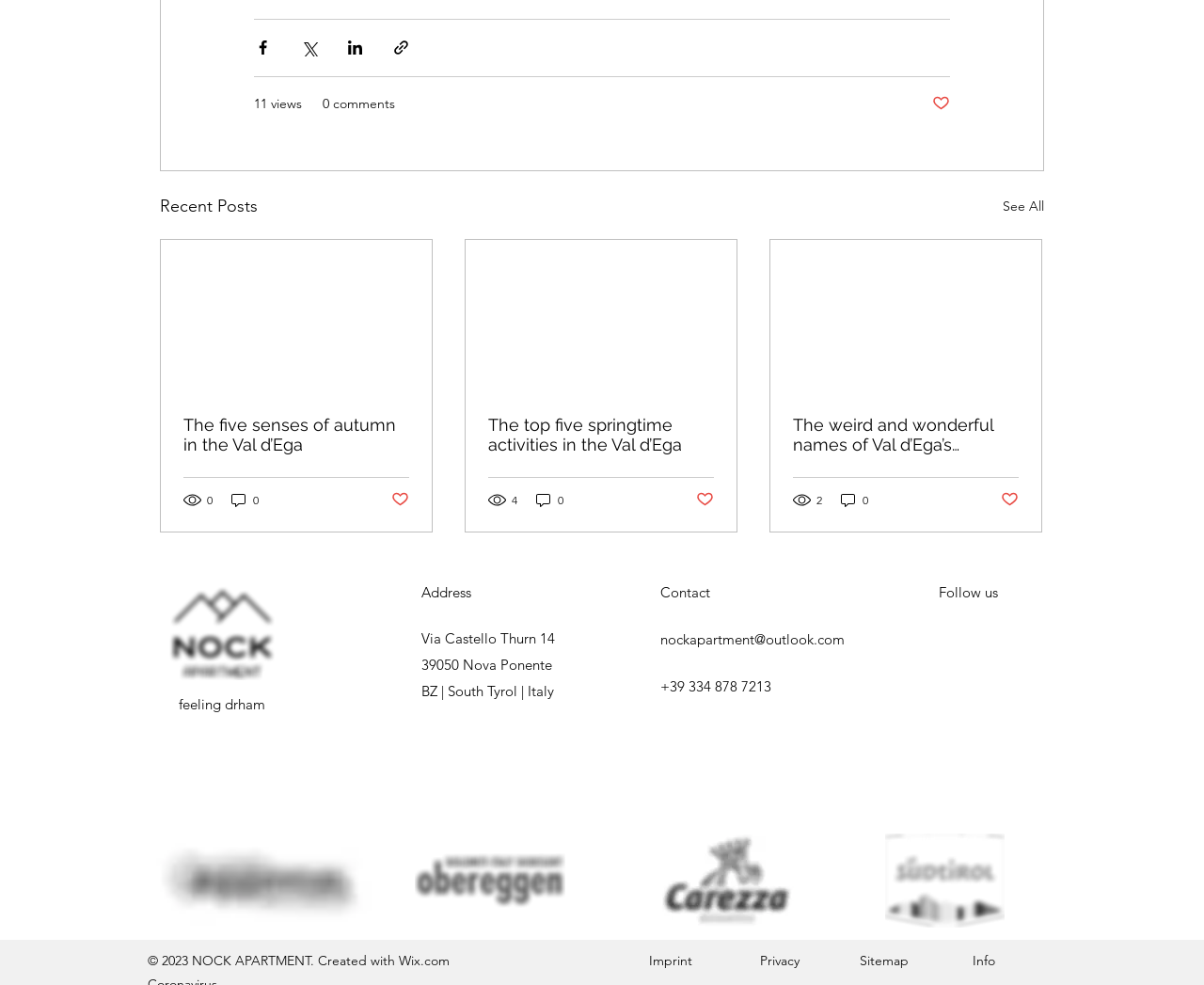Identify the coordinates of the bounding box for the element that must be clicked to accomplish the instruction: "Read the article about autumn in the Val d'Ega".

[0.152, 0.421, 0.34, 0.461]